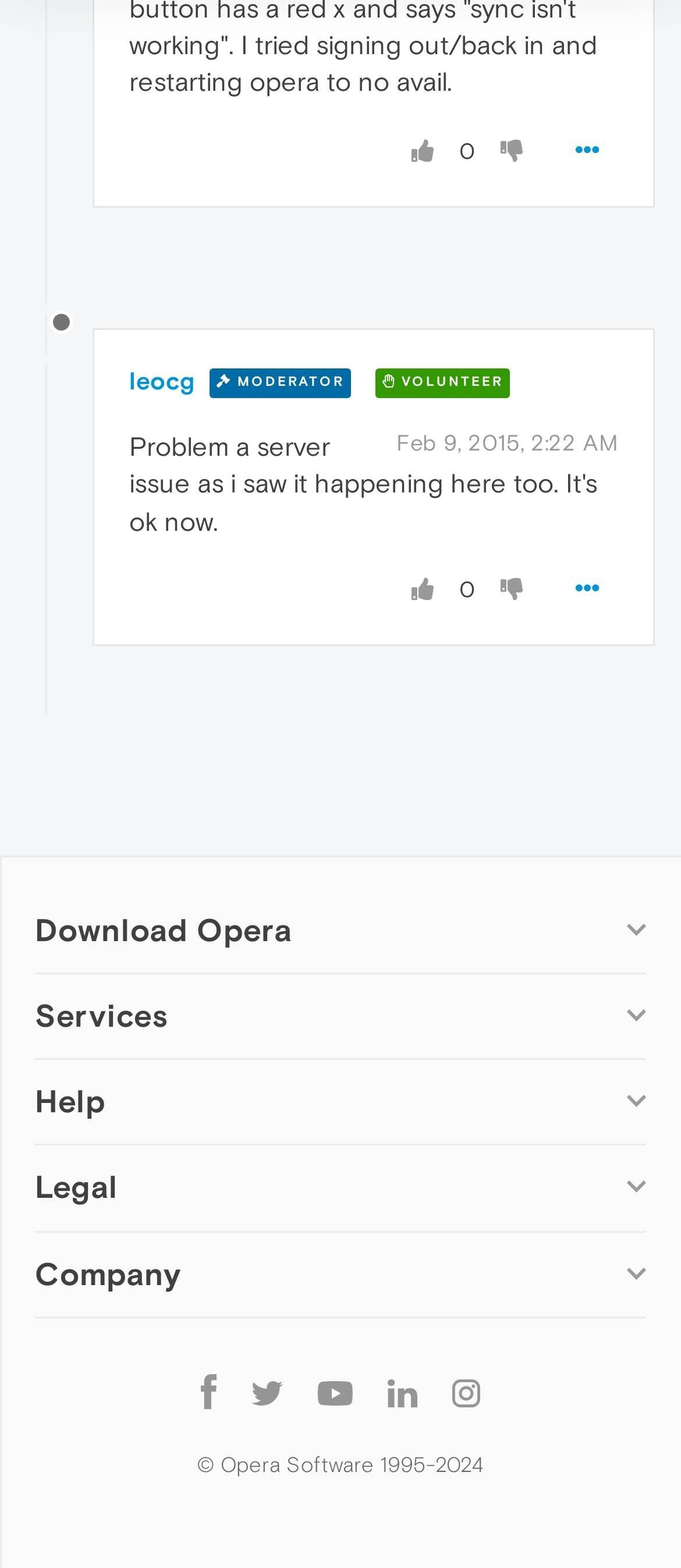Identify the bounding box coordinates of the section that should be clicked to achieve the task described: "Get help and support".

[0.051, 0.748, 0.27, 0.763]